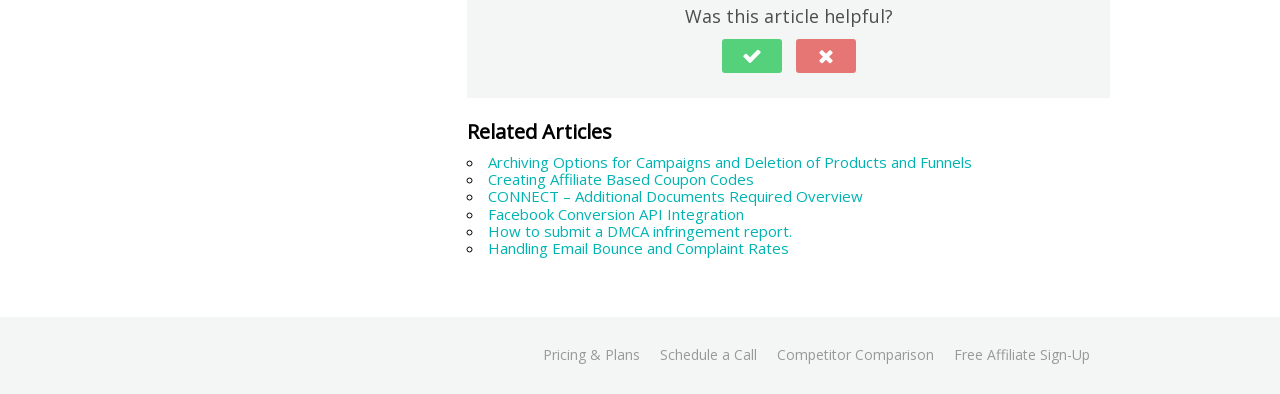Please identify the bounding box coordinates of the area that needs to be clicked to follow this instruction: "Sign up as an affiliate".

[0.745, 0.877, 0.852, 0.925]